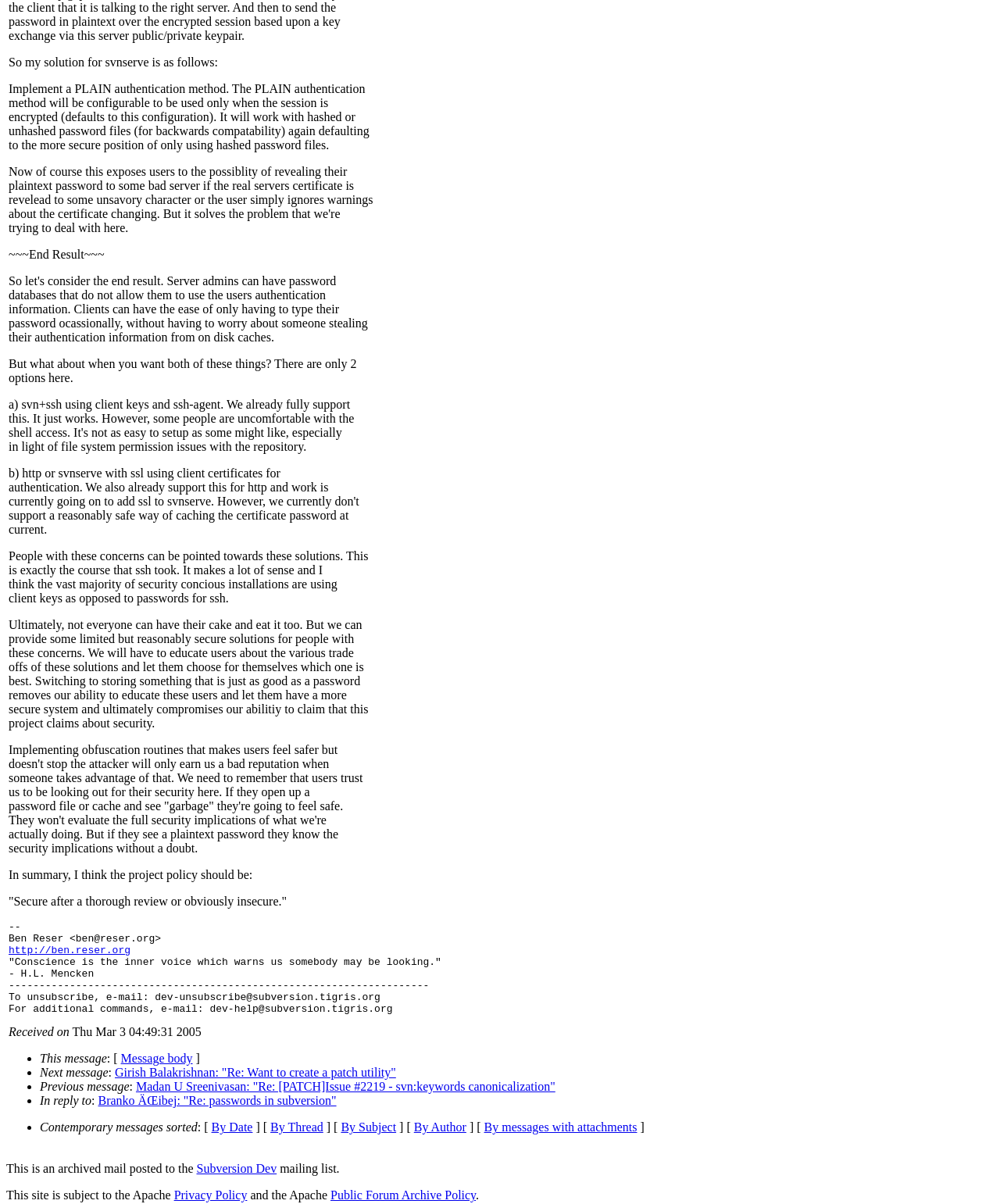Identify the bounding box coordinates for the element you need to click to achieve the following task: "Watch the video". The coordinates must be four float values ranging from 0 to 1, formatted as [left, top, right, bottom].

None